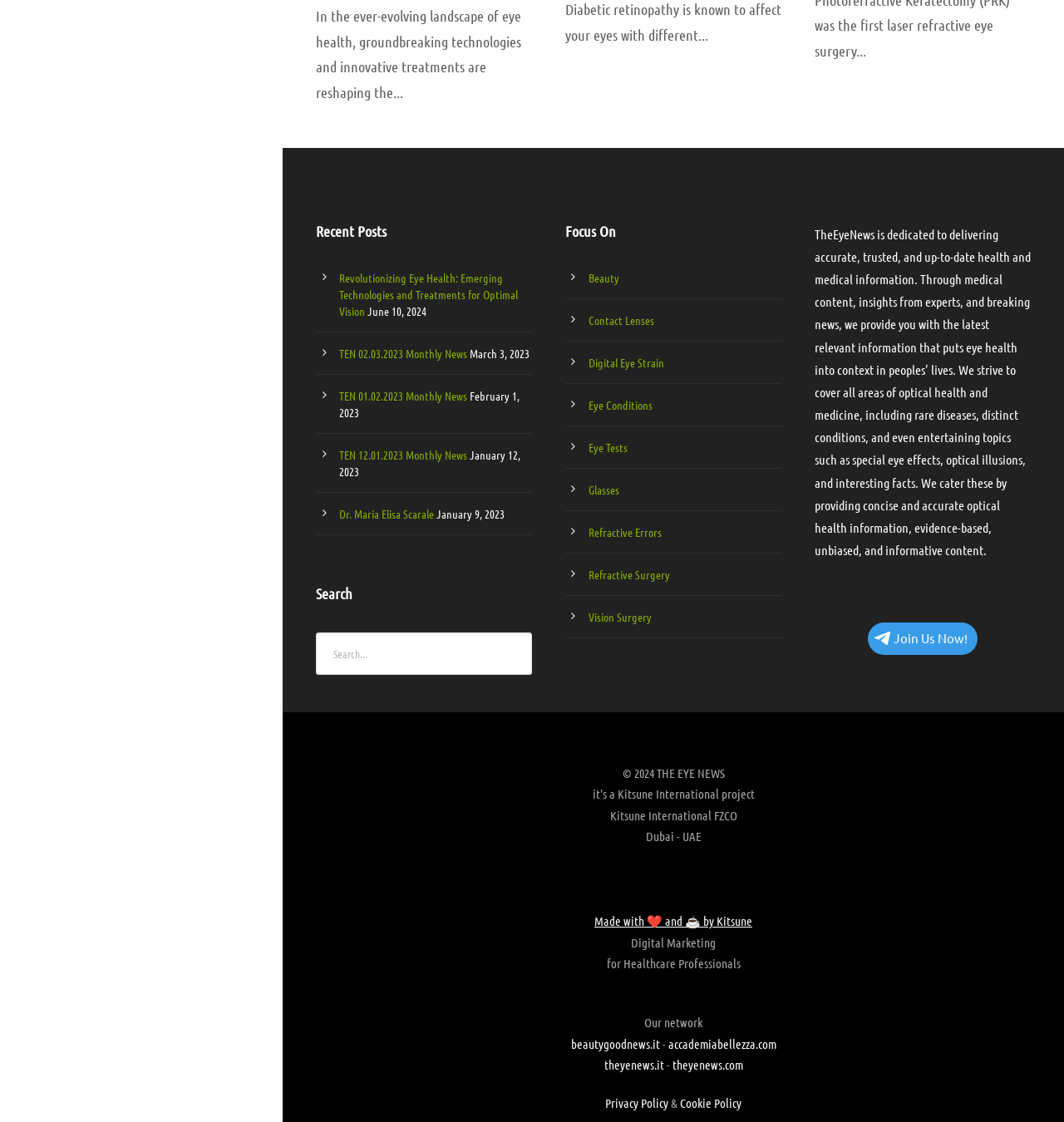Could you indicate the bounding box coordinates of the region to click in order to complete this instruction: "Read the latest news".

[0.319, 0.241, 0.487, 0.284]